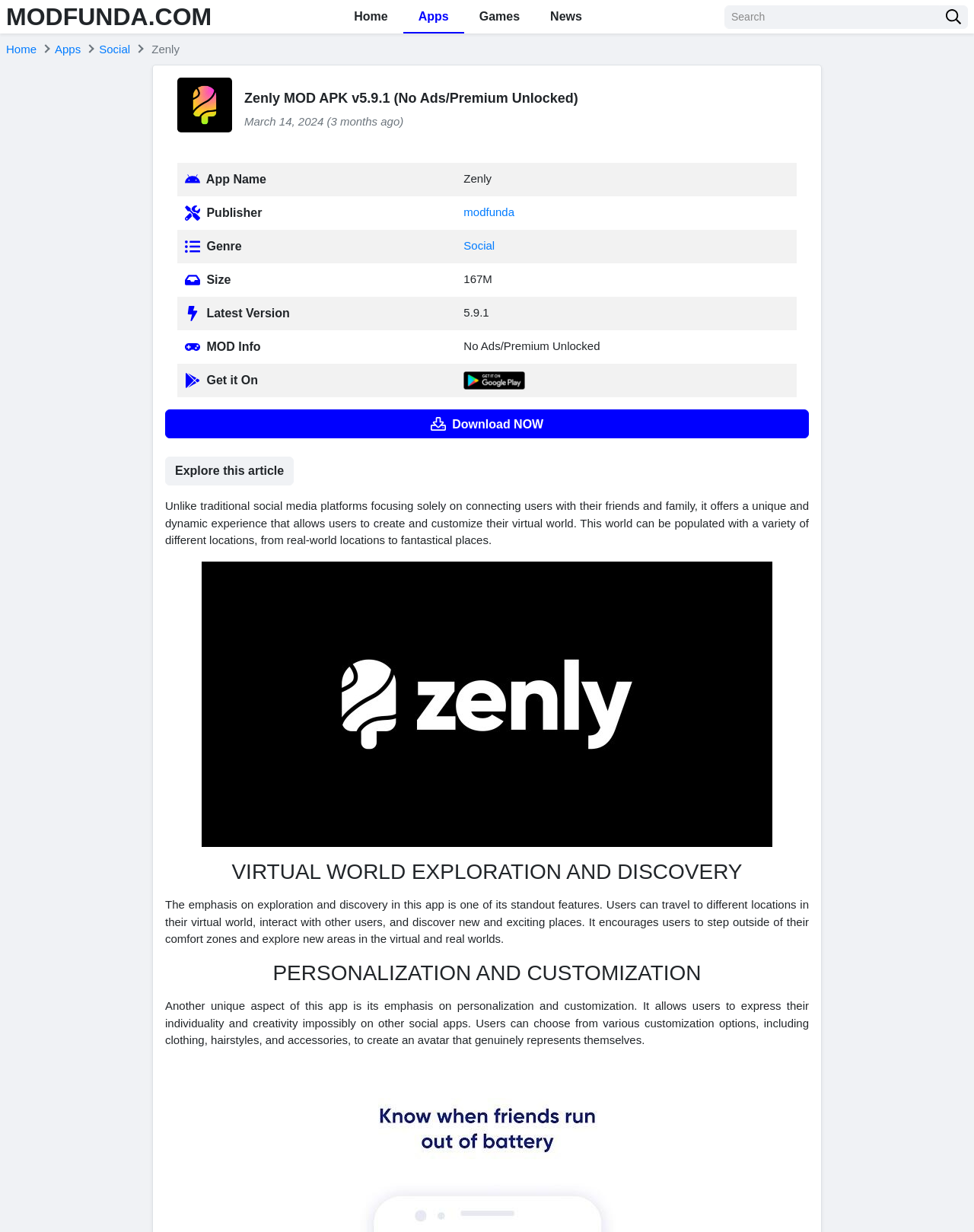What is the name of the app?
Utilize the image to construct a detailed and well-explained answer.

The name of the app is mentioned in the heading 'Zenly MOD APK v5.9.1 (No Ads/Premium Unlocked)' and also in the StaticText 'Zenly'.